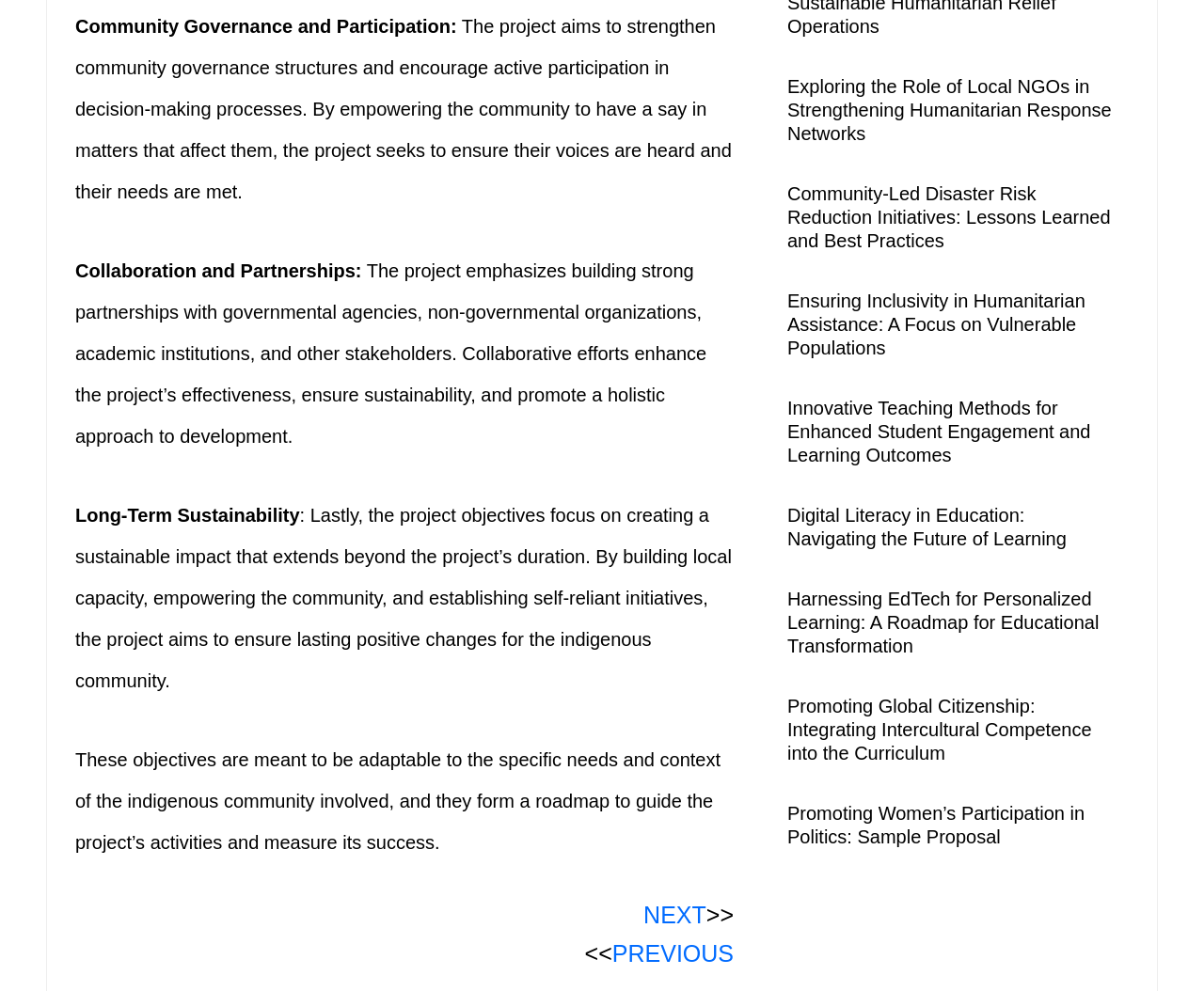Please locate the clickable area by providing the bounding box coordinates to follow this instruction: "Click NEXT".

[0.062, 0.909, 0.609, 0.938]